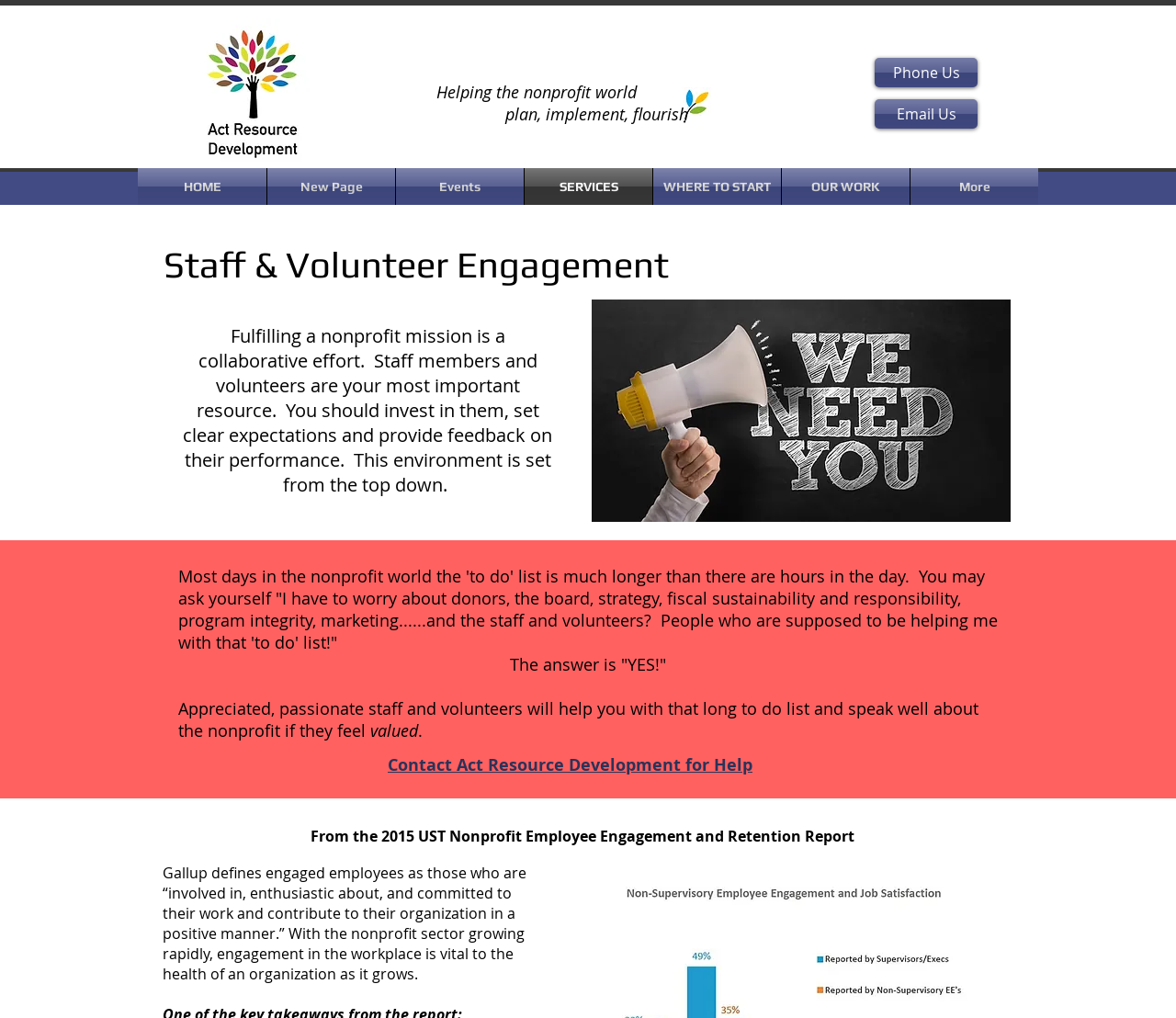Can you find the bounding box coordinates of the area I should click to execute the following instruction: "Phone Us"?

[0.744, 0.057, 0.831, 0.086]